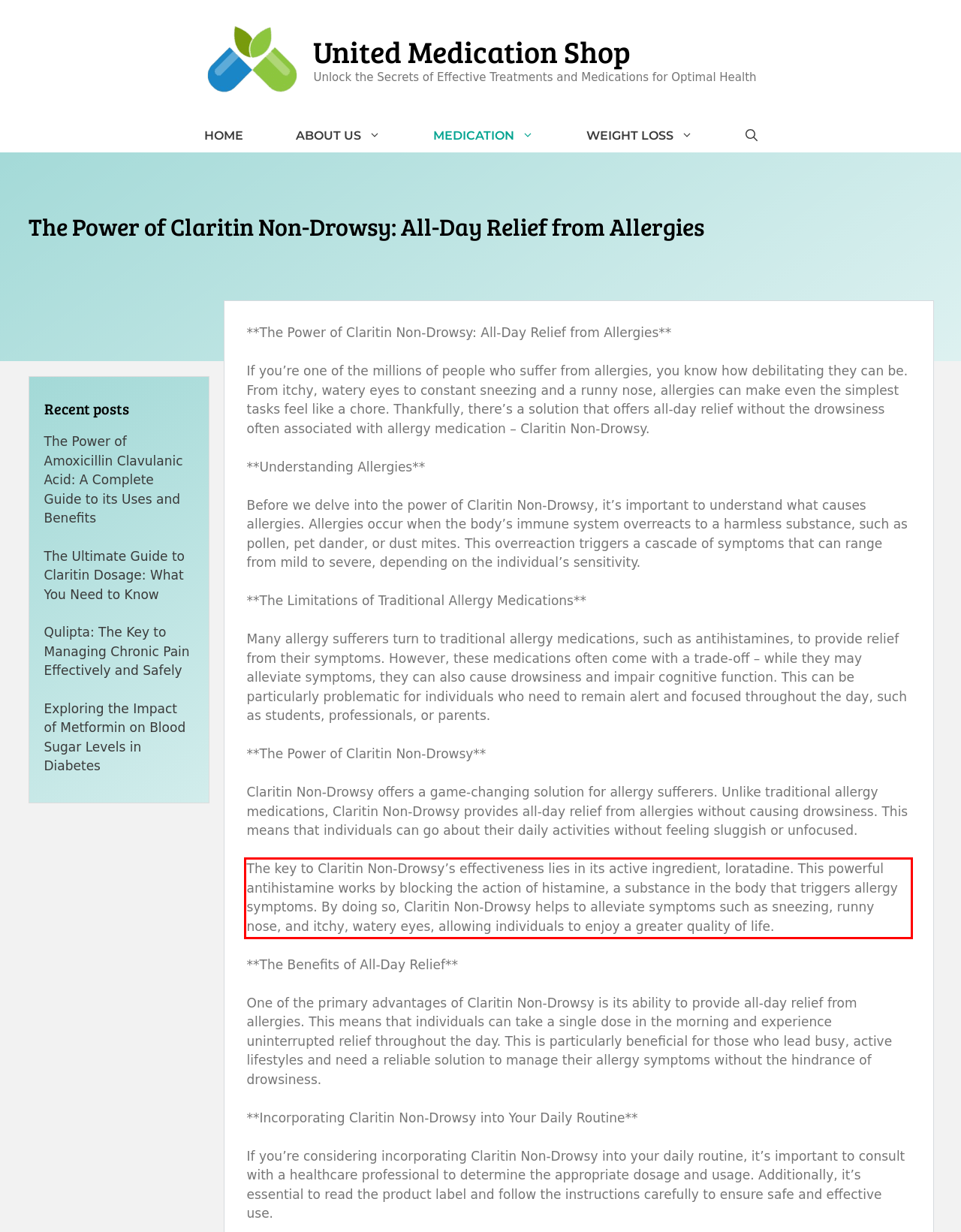Look at the webpage screenshot and recognize the text inside the red bounding box.

The key to Claritin Non-Drowsy’s effectiveness lies in its active ingredient, loratadine. This powerful antihistamine works by blocking the action of histamine, a substance in the body that triggers allergy symptoms. By doing so, Claritin Non-Drowsy helps to alleviate symptoms such as sneezing, runny nose, and itchy, watery eyes, allowing individuals to enjoy a greater quality of life.